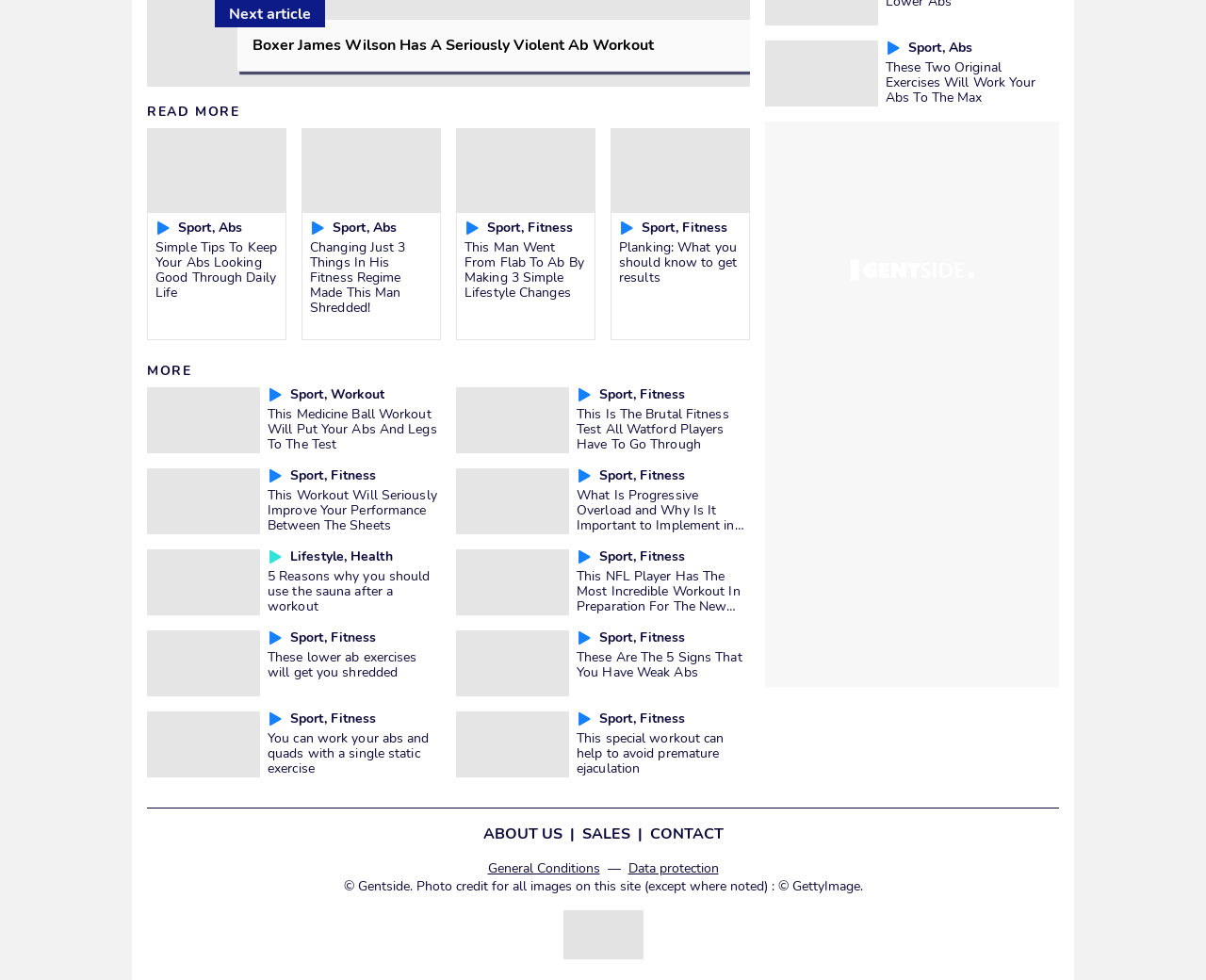What is the purpose of the link 'READ MORE'?
Refer to the image and respond with a one-word or short-phrase answer.

To read more of the article